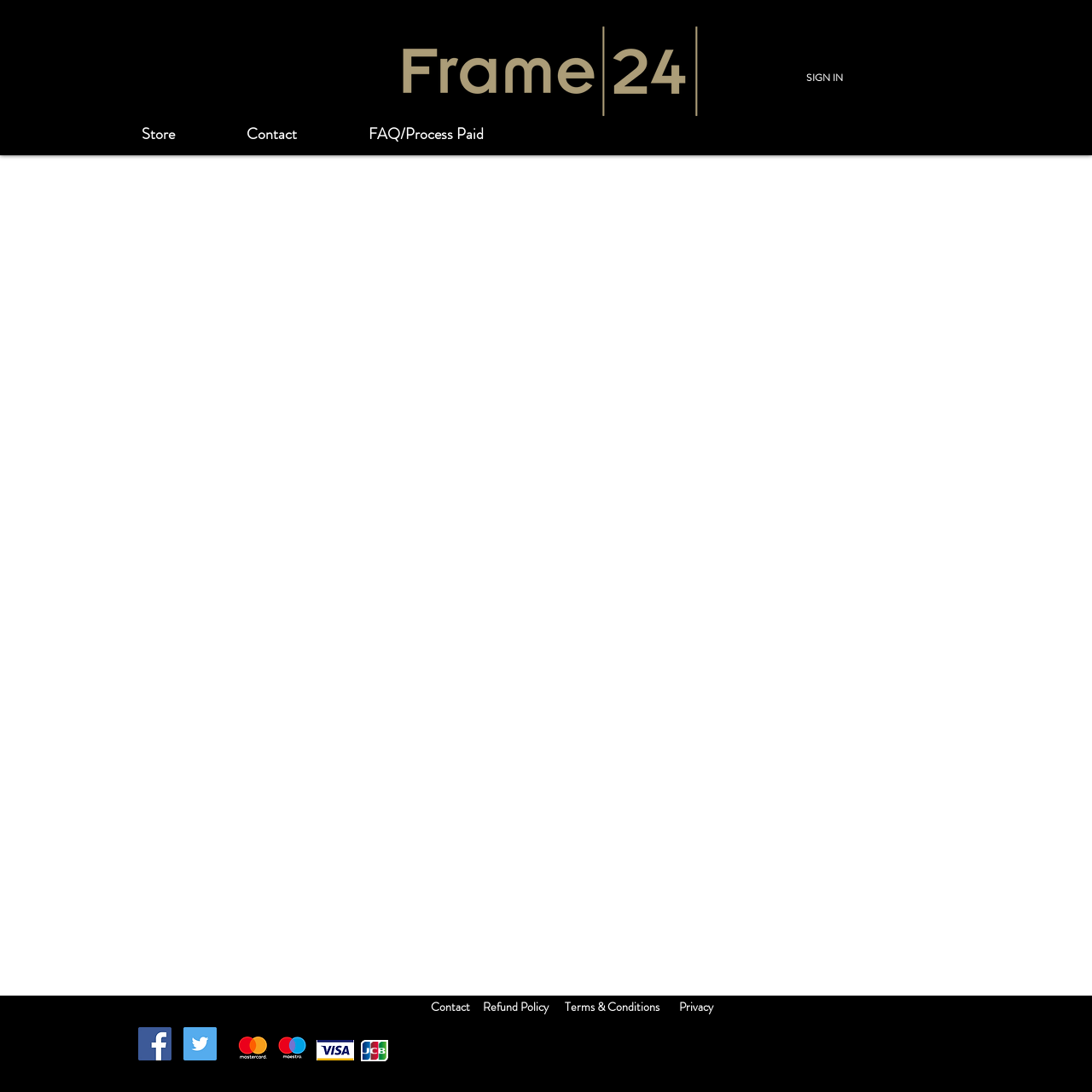Reply to the question with a single word or phrase:
Is there a sign-in link?

Yes